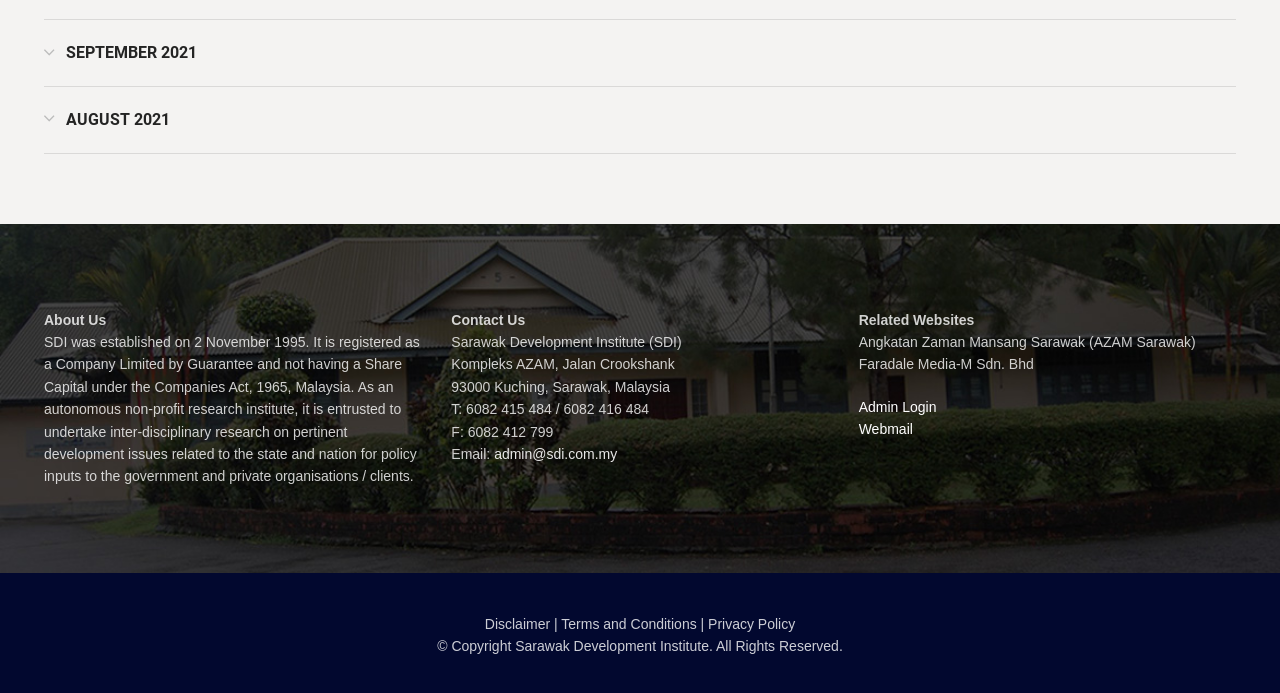What is the name of the institute? Based on the screenshot, please respond with a single word or phrase.

Sarawak Development Institute